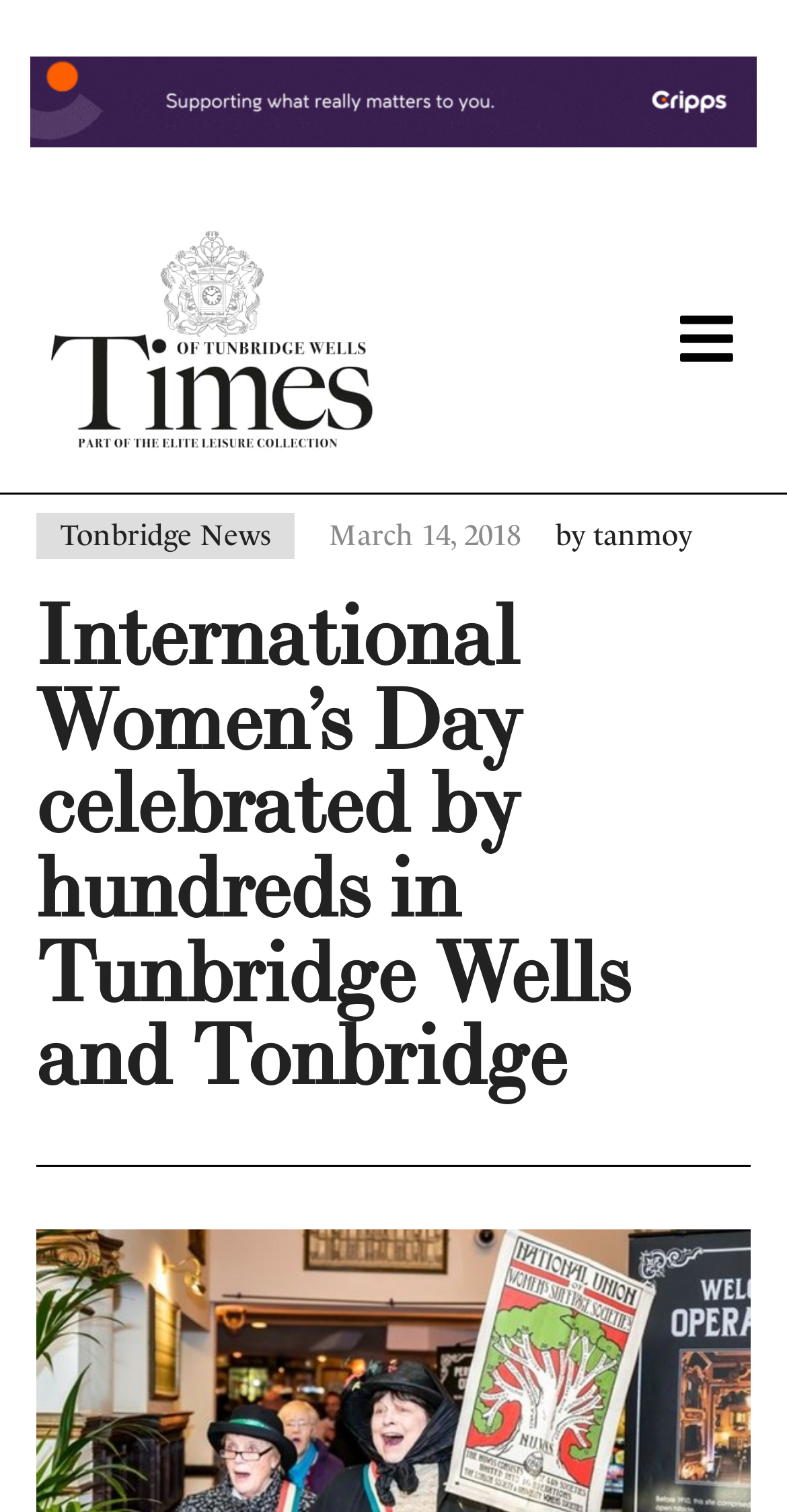Reply to the question with a single word or phrase:
What is the location of the event?

Tunbridge Wells and Tonbridge